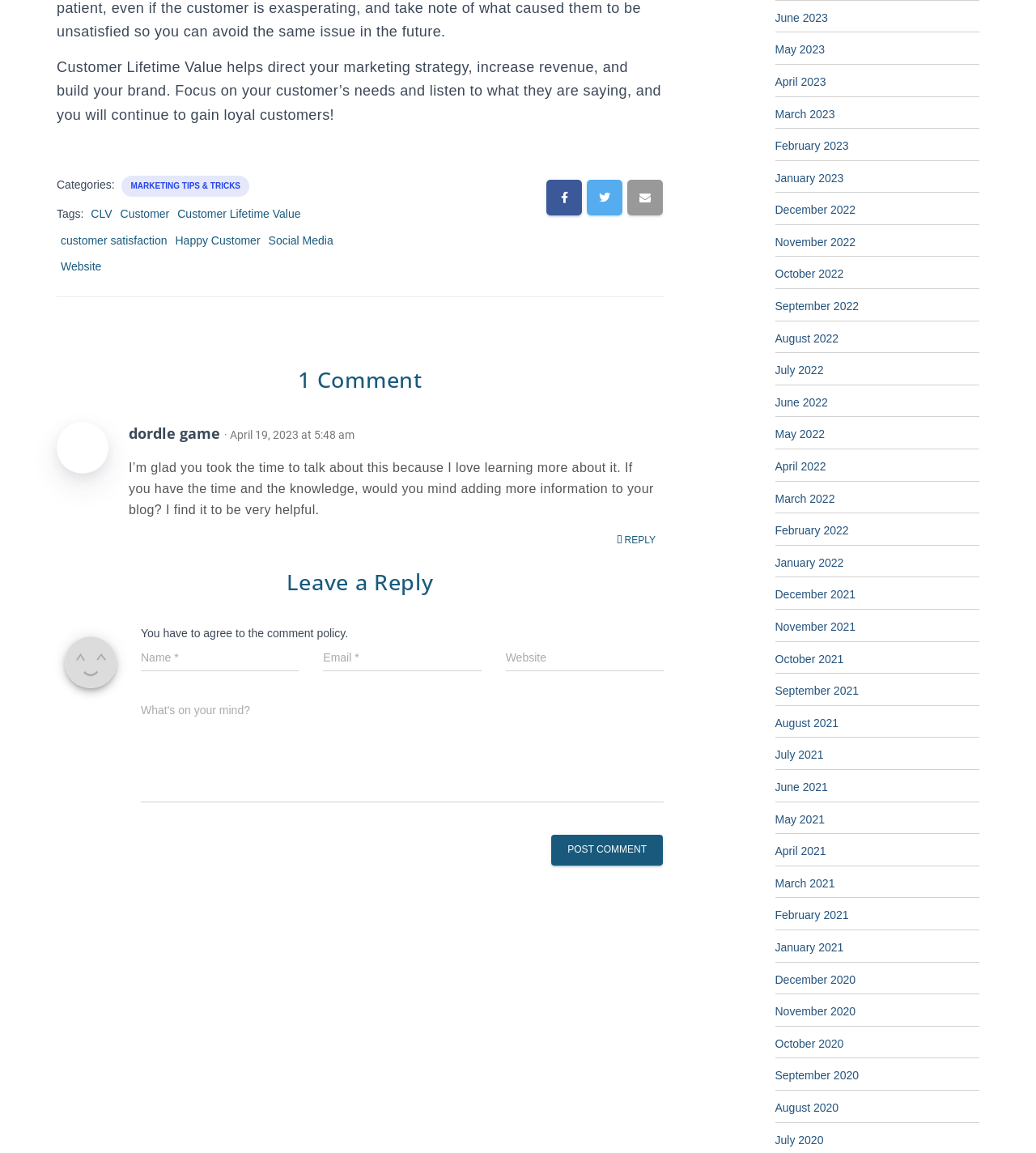Please find the bounding box coordinates of the element's region to be clicked to carry out this instruction: "View the 'April 2023' archive".

[0.748, 0.065, 0.797, 0.076]